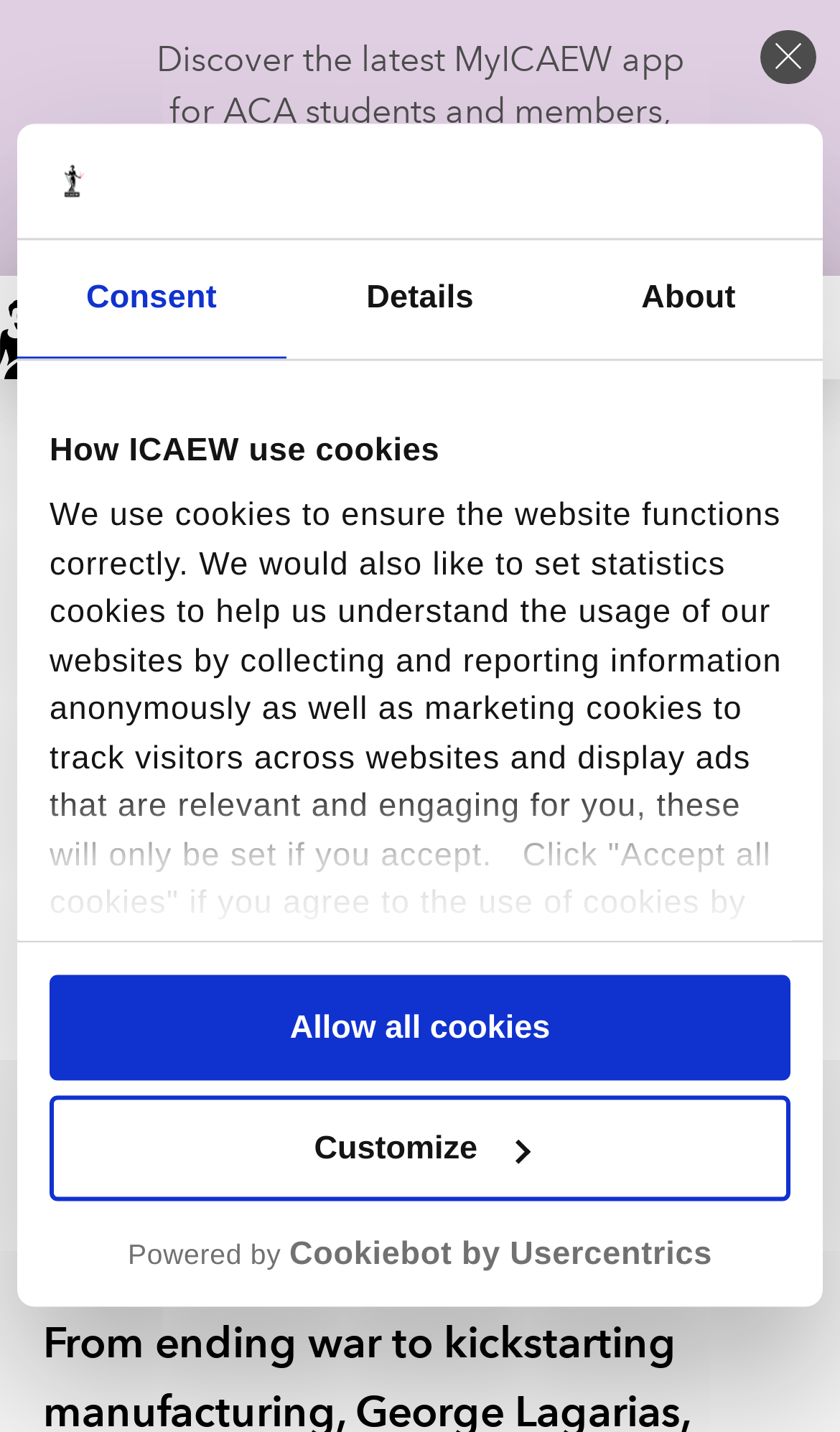Predict the bounding box of the UI element that fits this description: "ACA students".

[0.0, 0.524, 0.401, 0.596]